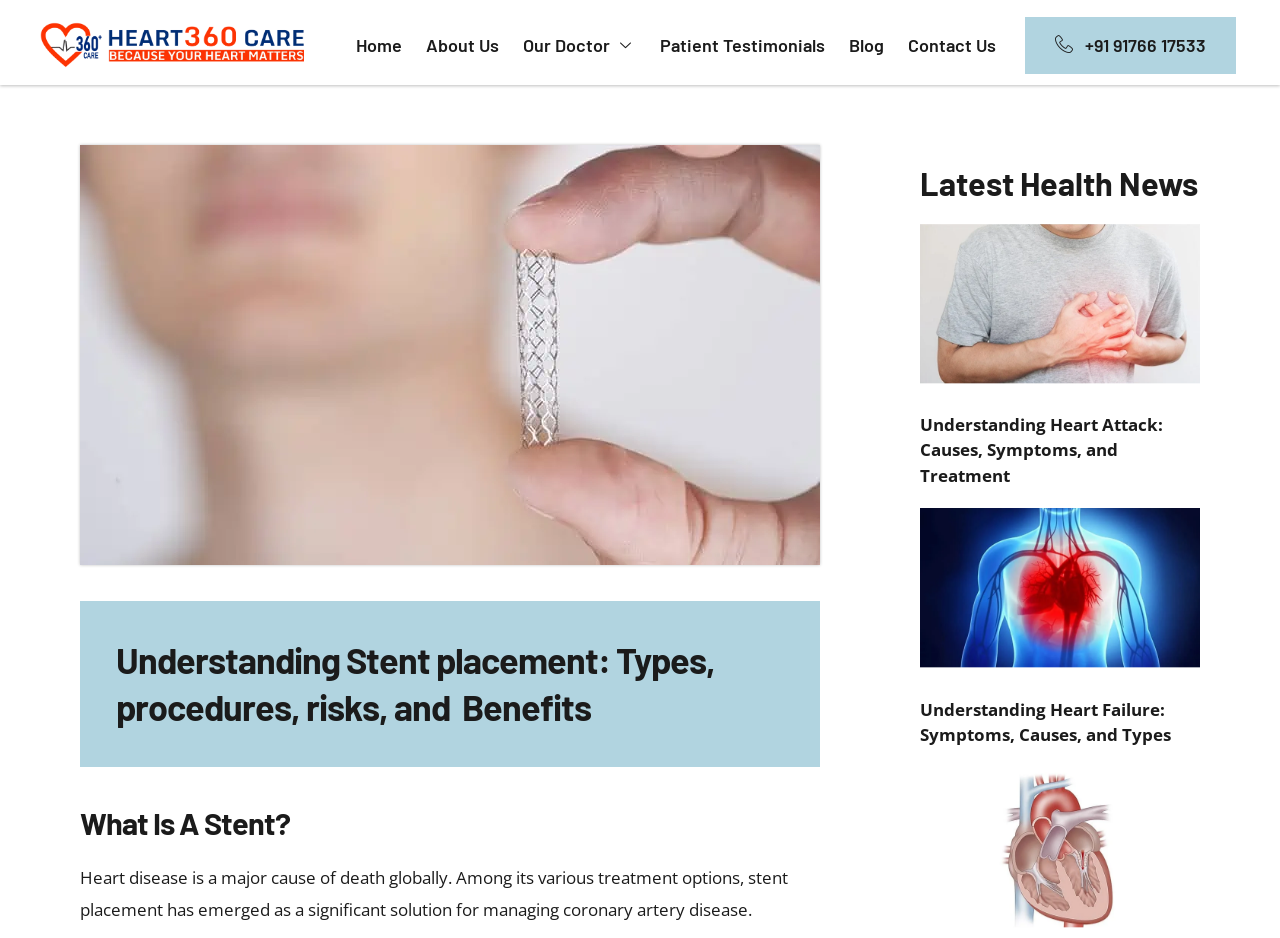Could you indicate the bounding box coordinates of the region to click in order to complete this instruction: "Click the 'Home' link".

[0.269, 0.005, 0.323, 0.092]